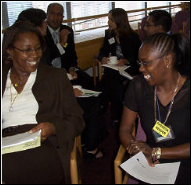What is the woman on the right wearing?
Refer to the image and respond with a one-word or short-phrase answer.

a name badge